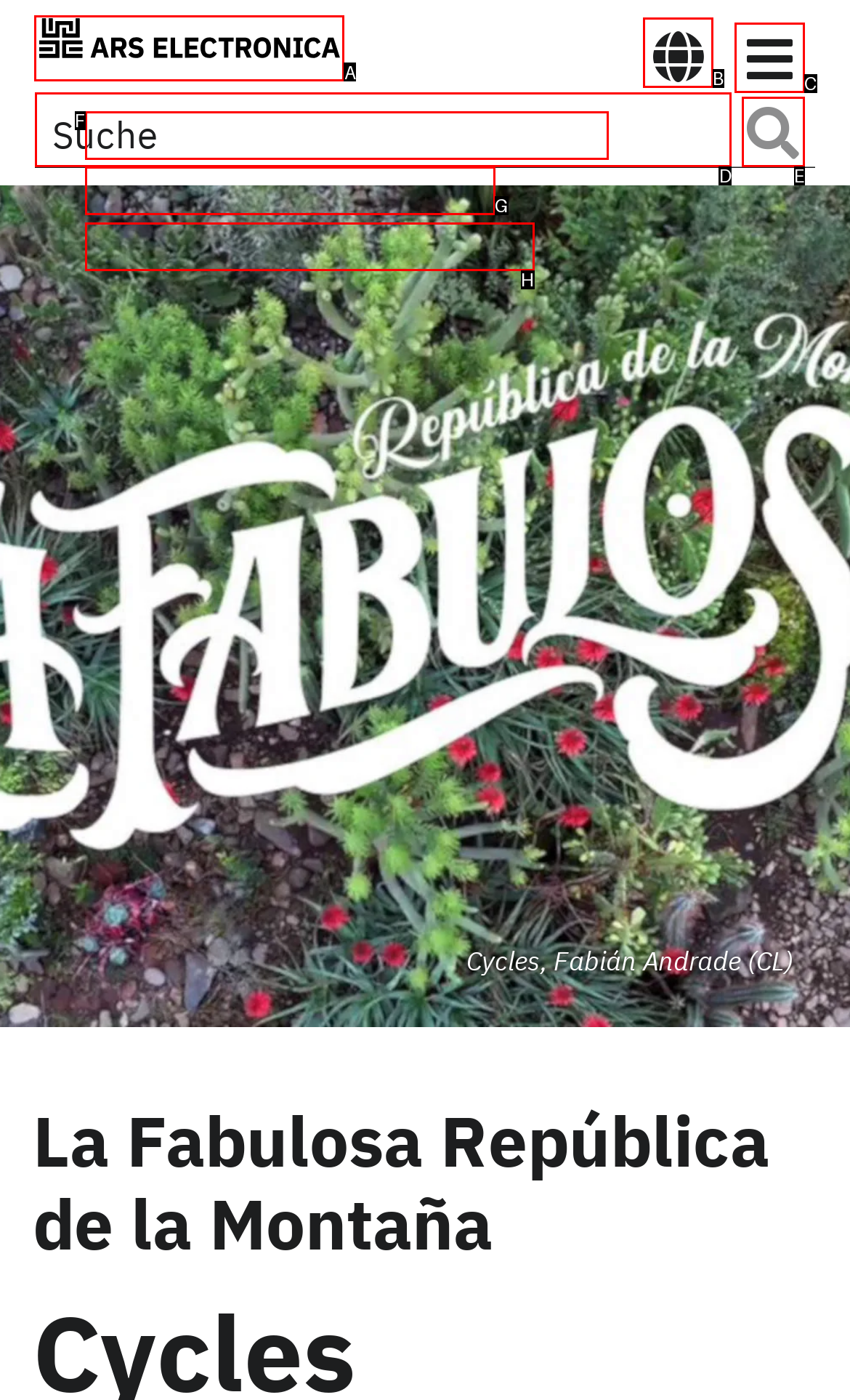Which option should be clicked to execute the following task: Go to Ars Electronica? Respond with the letter of the selected option.

A